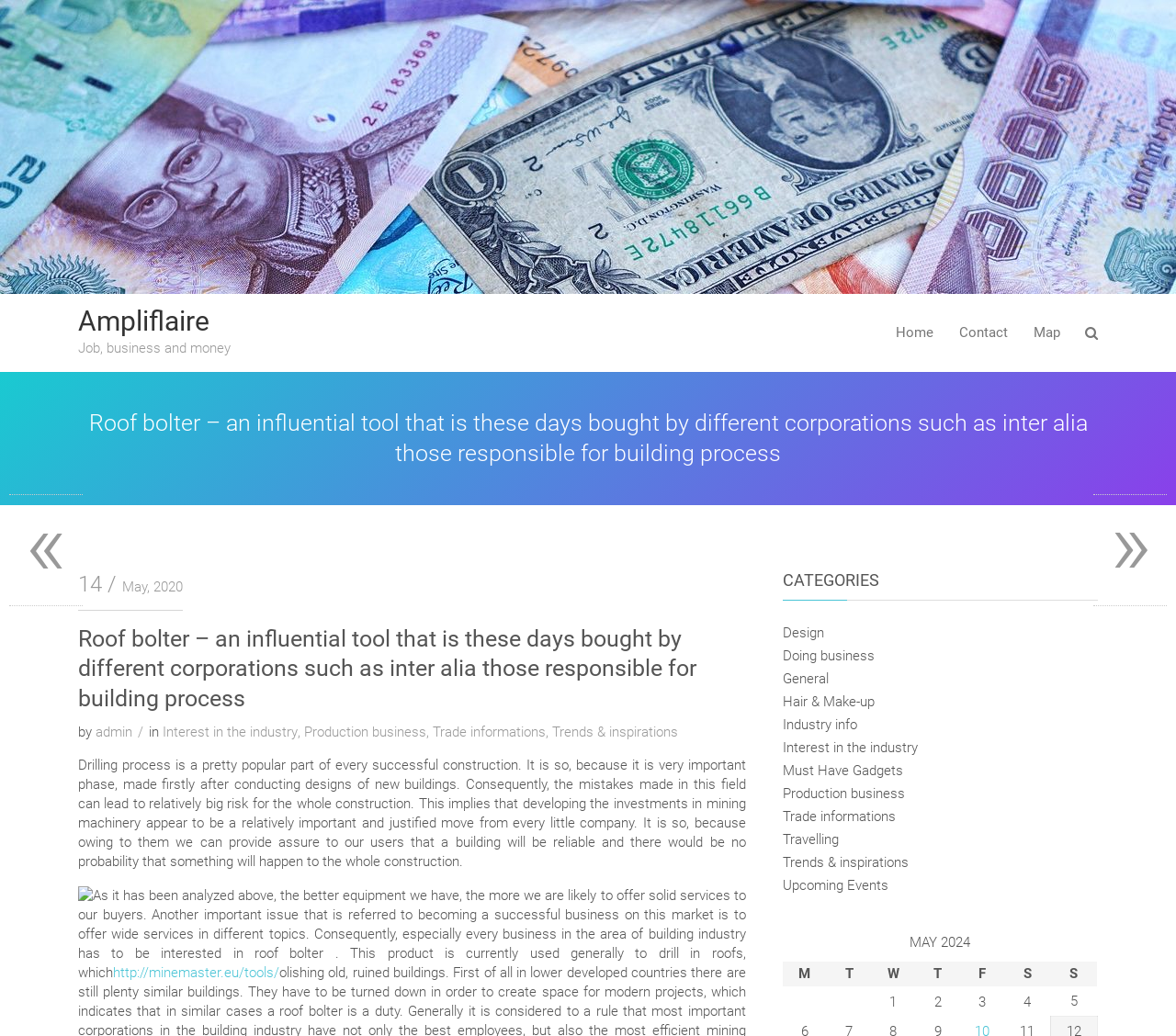Find the main header of the webpage and produce its text content.

Roof bolter – an influential tool that is these days bought by different corporations such as inter alia those responsible for building process